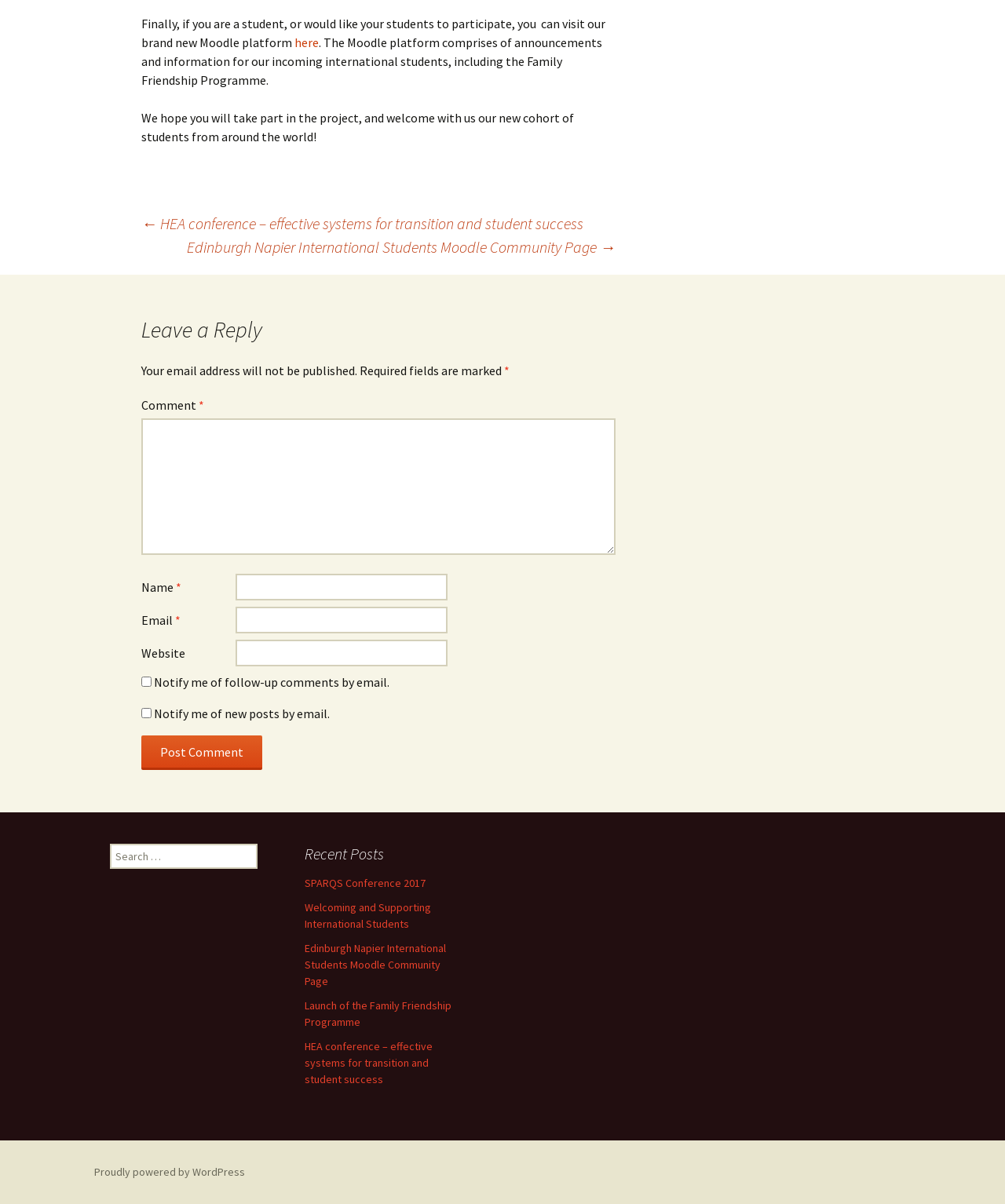Provide a one-word or brief phrase answer to the question:
What can be searched for on the webpage?

Posts